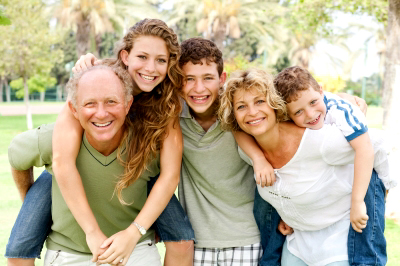What is the mother doing to the boy?
Please provide a single word or phrase as your answer based on the image.

Holding onto him